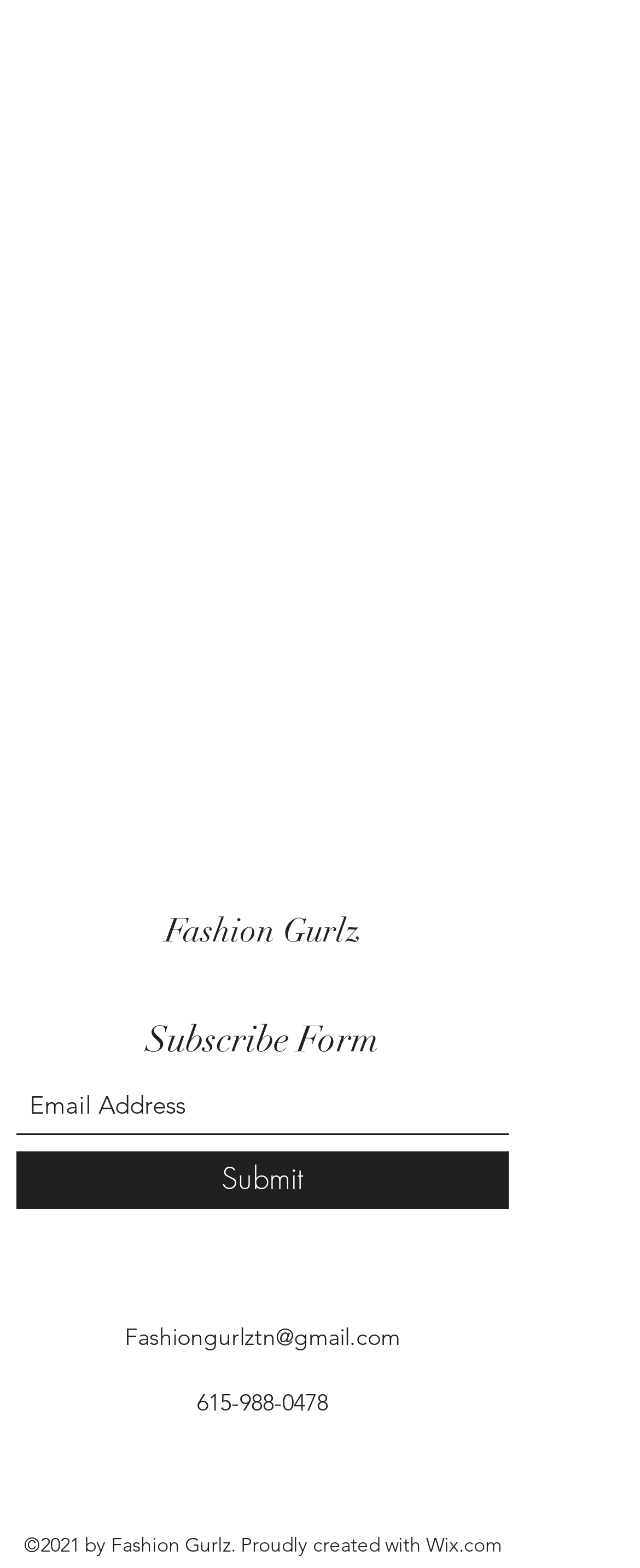Identify the bounding box coordinates of the section to be clicked to complete the task described by the following instruction: "Call the phone number". The coordinates should be four float numbers between 0 and 1, formatted as [left, top, right, bottom].

[0.308, 0.885, 0.513, 0.903]